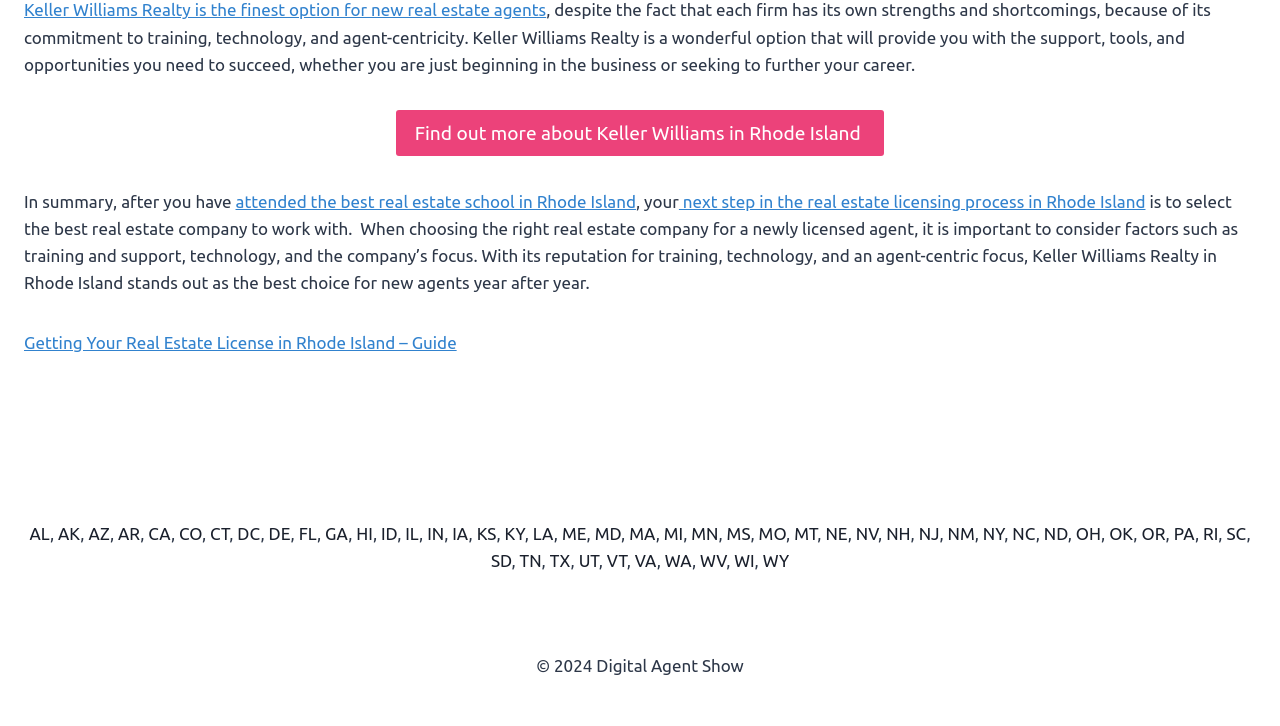Please identify the bounding box coordinates of the clickable region that I should interact with to perform the following instruction: "Click on the link to select the next step in the real estate licensing process in Rhode Island". The coordinates should be expressed as four float numbers between 0 and 1, i.e., [left, top, right, bottom].

[0.53, 0.264, 0.895, 0.29]